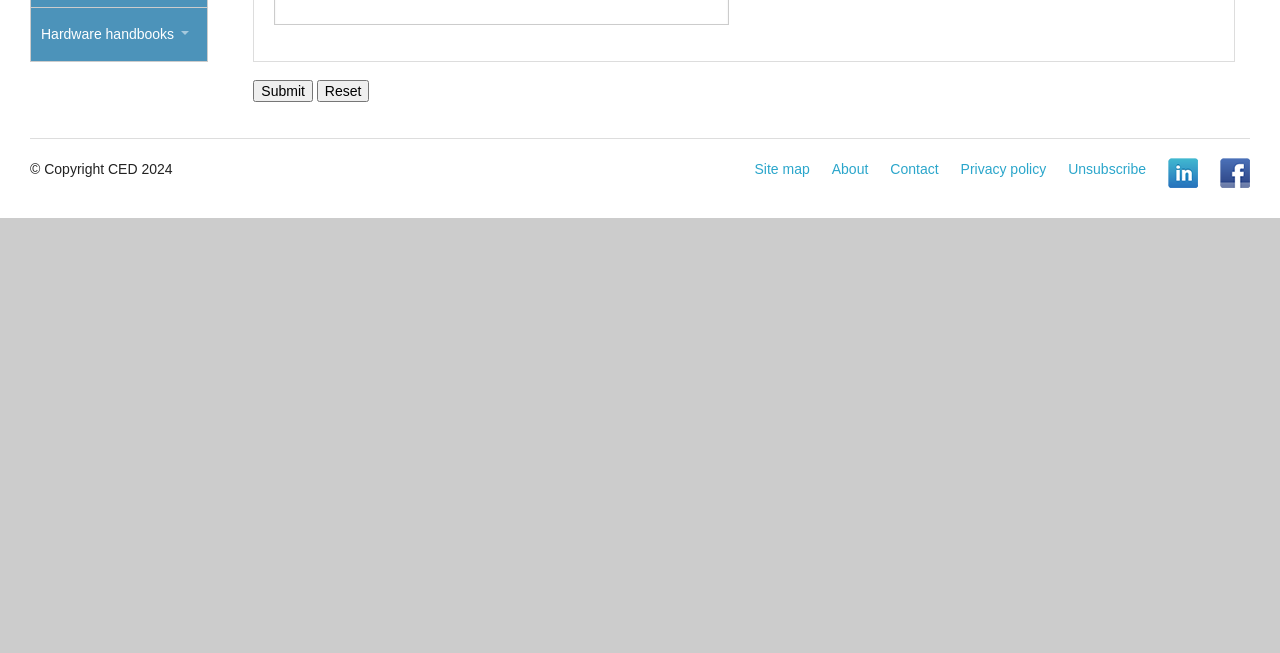Identify and provide the bounding box coordinates of the UI element described: "Privacy policy". The coordinates should be formatted as [left, top, right, bottom], with each number being a float between 0 and 1.

[0.75, 0.241, 0.817, 0.275]